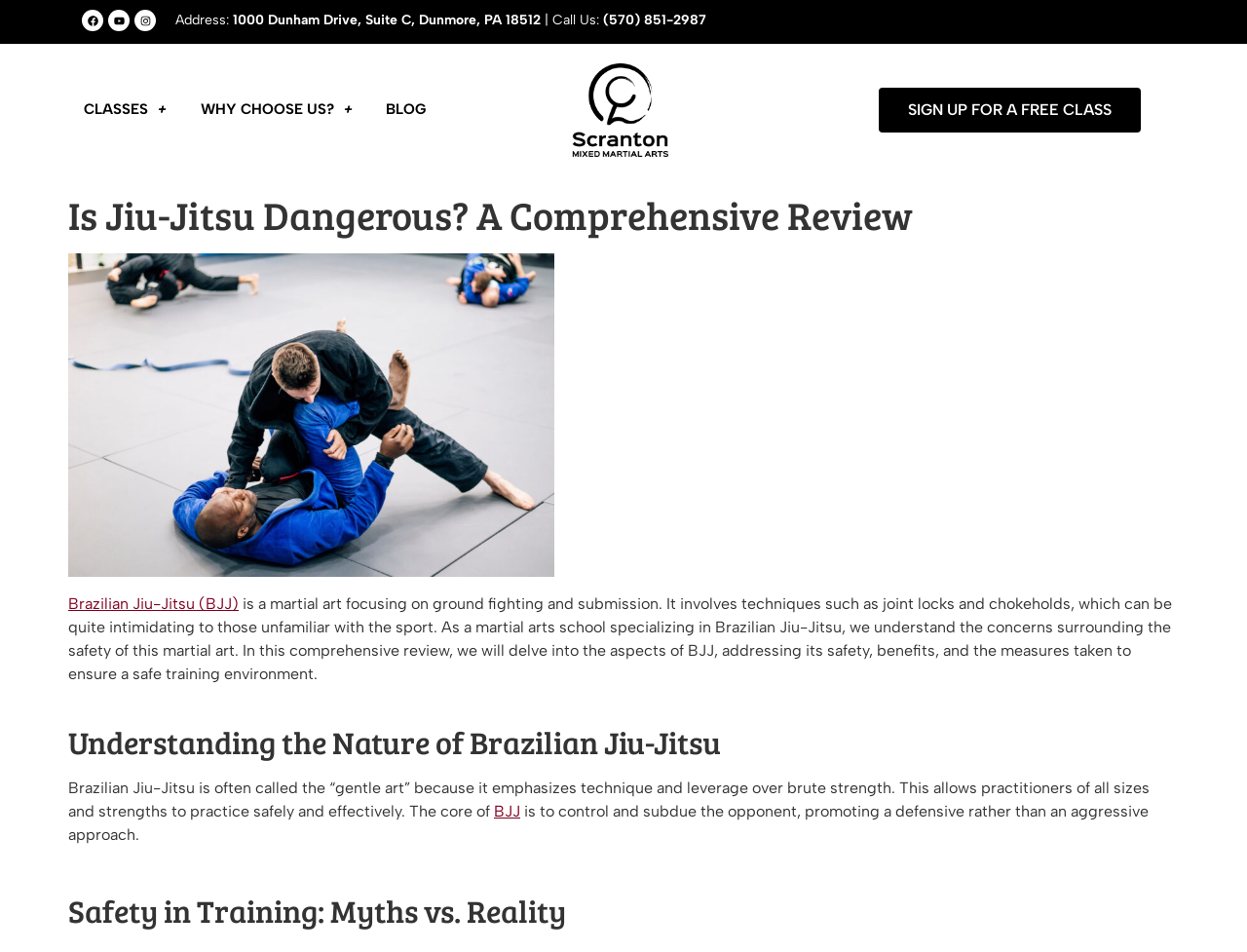Indicate the bounding box coordinates of the element that needs to be clicked to satisfy the following instruction: "Sign up for a free class". The coordinates should be four float numbers between 0 and 1, i.e., [left, top, right, bottom].

[0.705, 0.092, 0.915, 0.139]